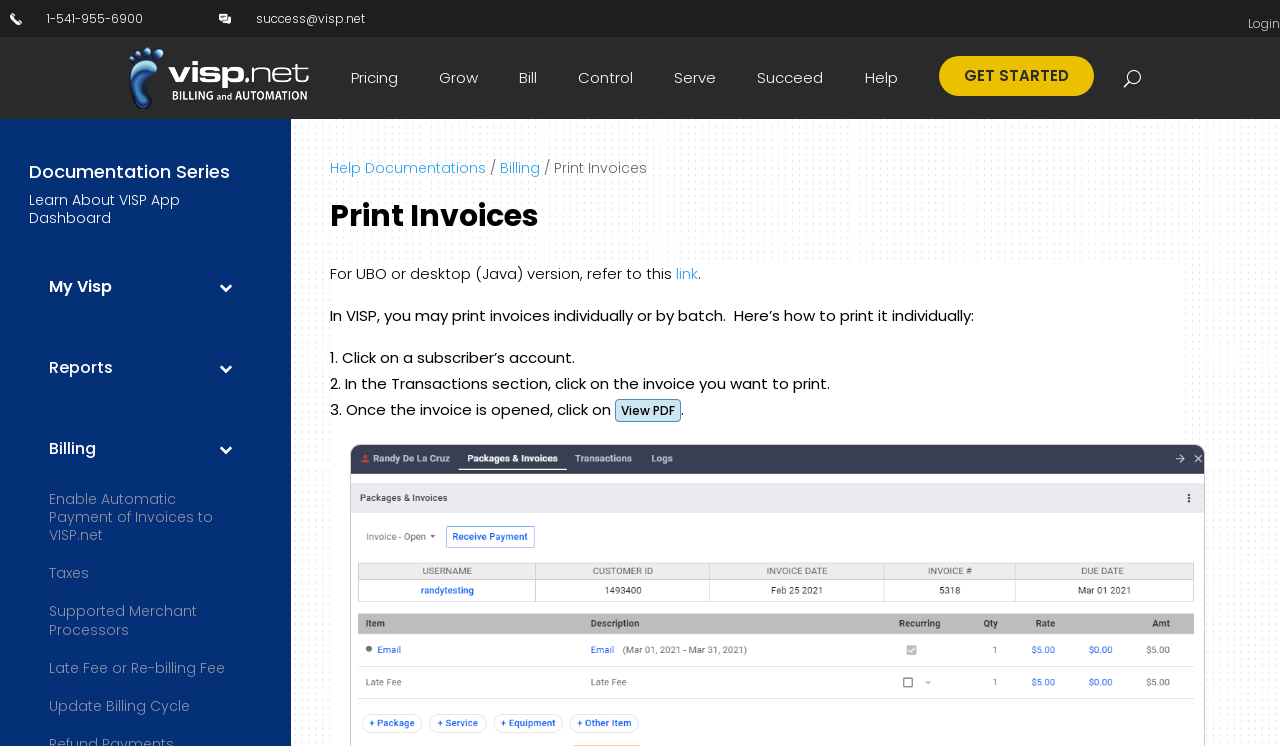Provide a one-word or short-phrase answer to the question:
How many links are available in the top navigation menu?

6